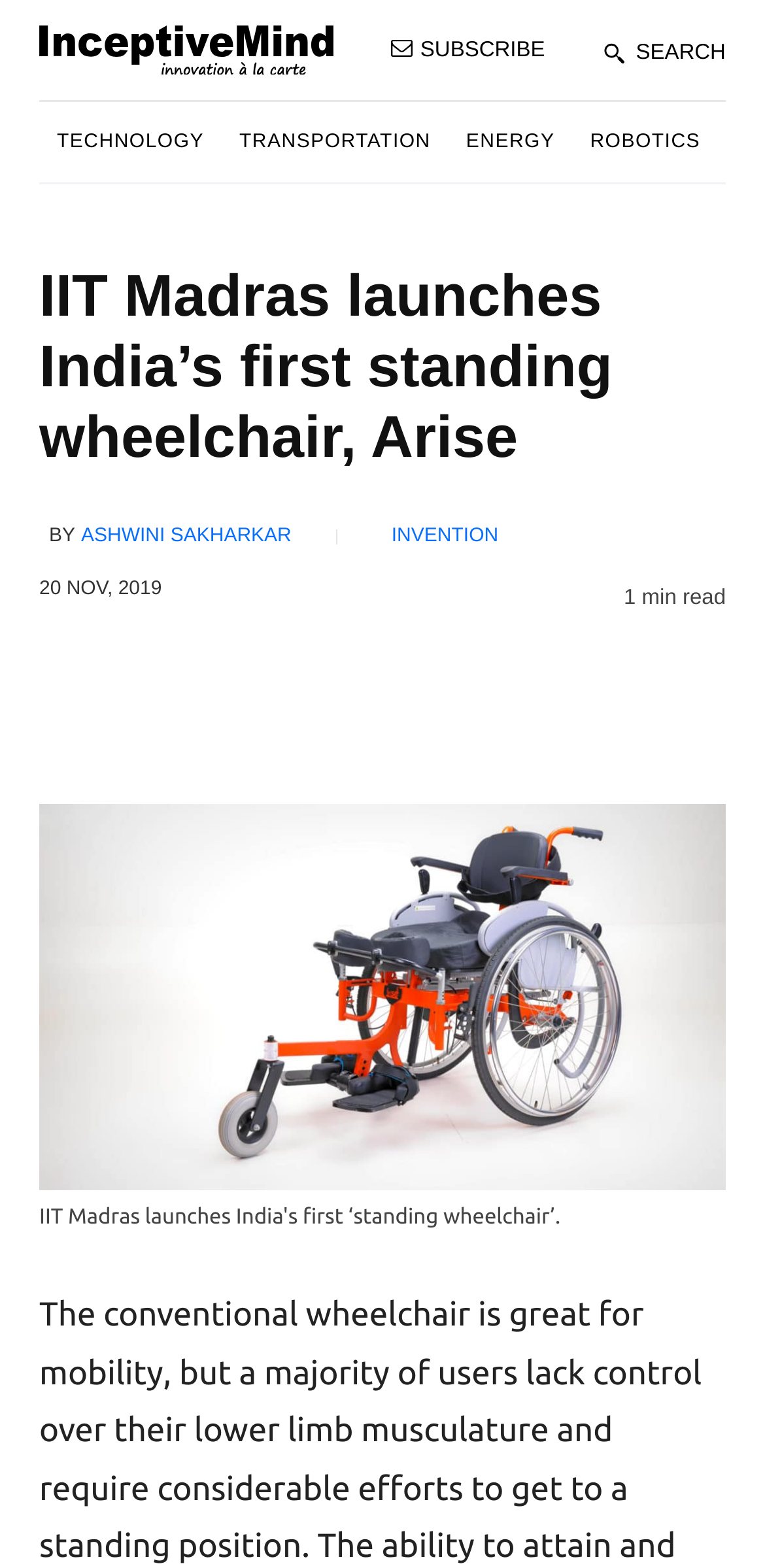Indicate the bounding box coordinates of the element that must be clicked to execute the instruction: "Click on the 'TECHNOLOGY' link". The coordinates should be given as four float numbers between 0 and 1, i.e., [left, top, right, bottom].

[0.051, 0.065, 0.29, 0.116]